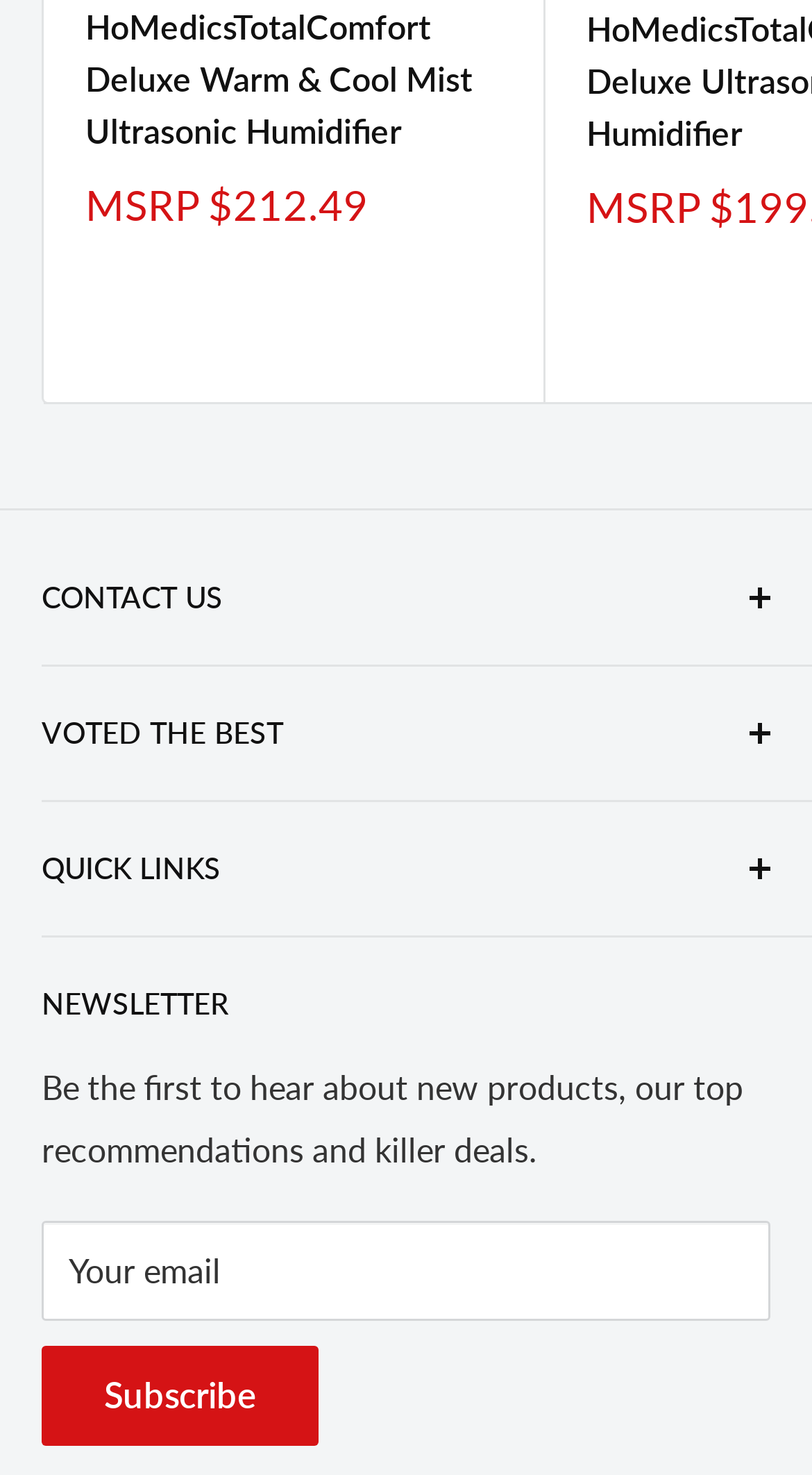From the element description parent_node: Search aria-label="Menu", predict the bounding box coordinates of the UI element. The coordinates must be specified in the format (top-left x, top-left y, bottom-right x, bottom-right y) and should be within the 0 to 1 range.

None